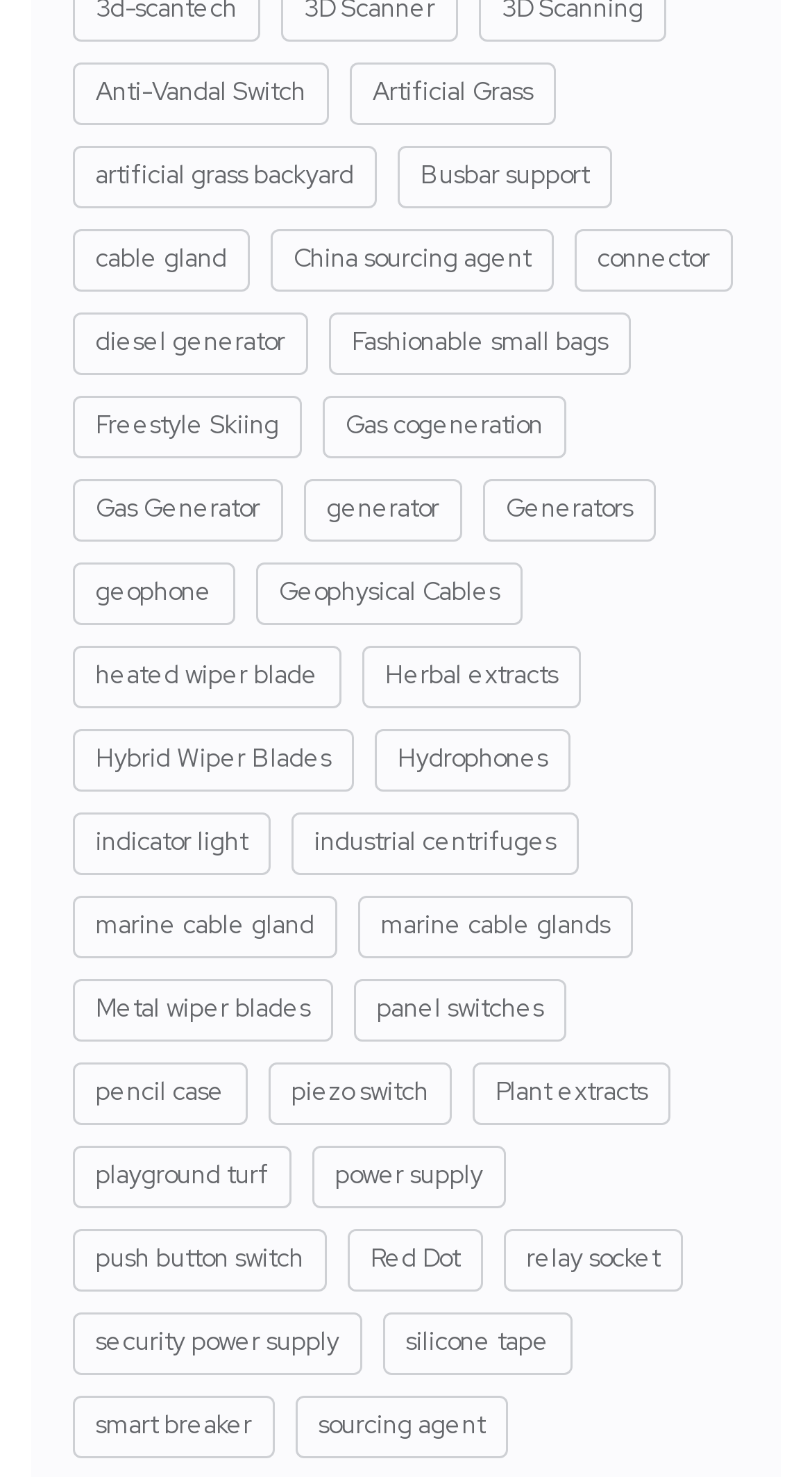What is the purpose of 'China sourcing agent'?
From the image, provide a succinct answer in one word or a short phrase.

Sourcing products from China